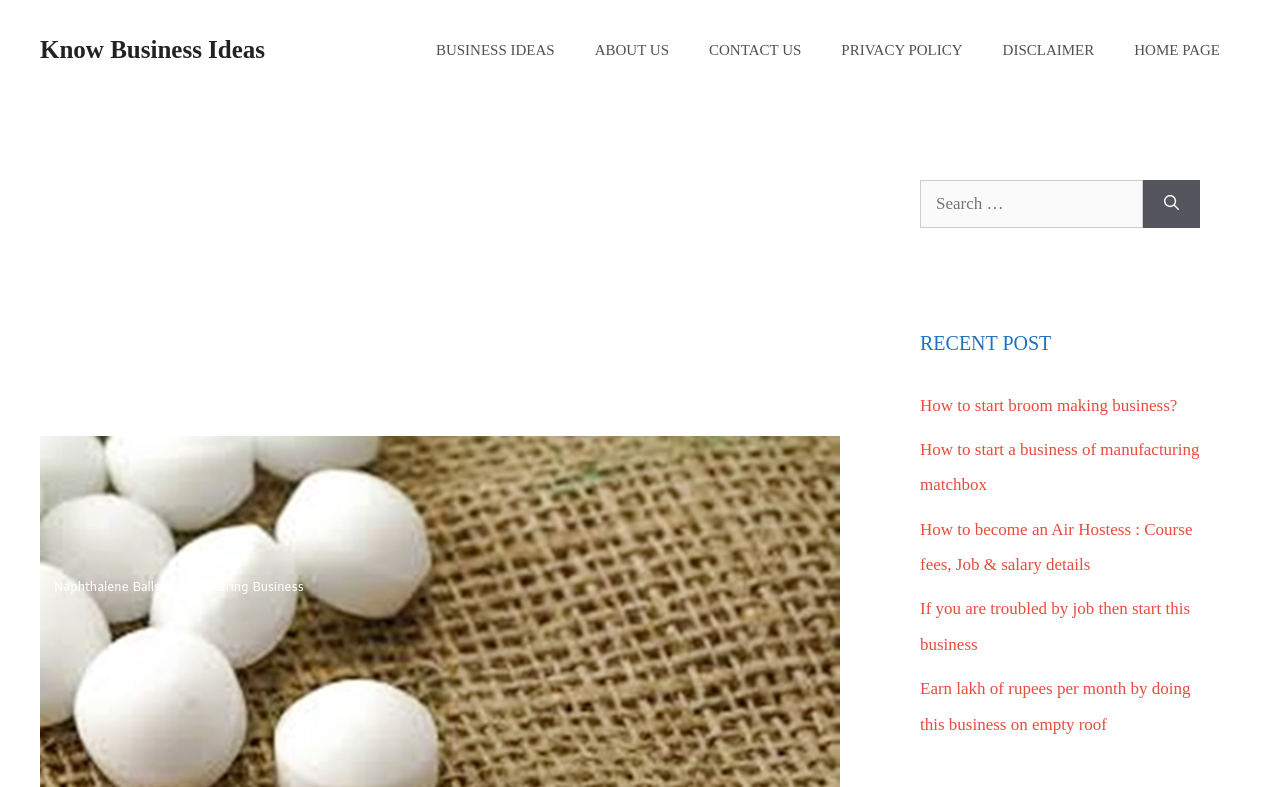Determine the bounding box coordinates of the target area to click to execute the following instruction: "Go to the home page."

[0.871, 0.025, 0.969, 0.102]